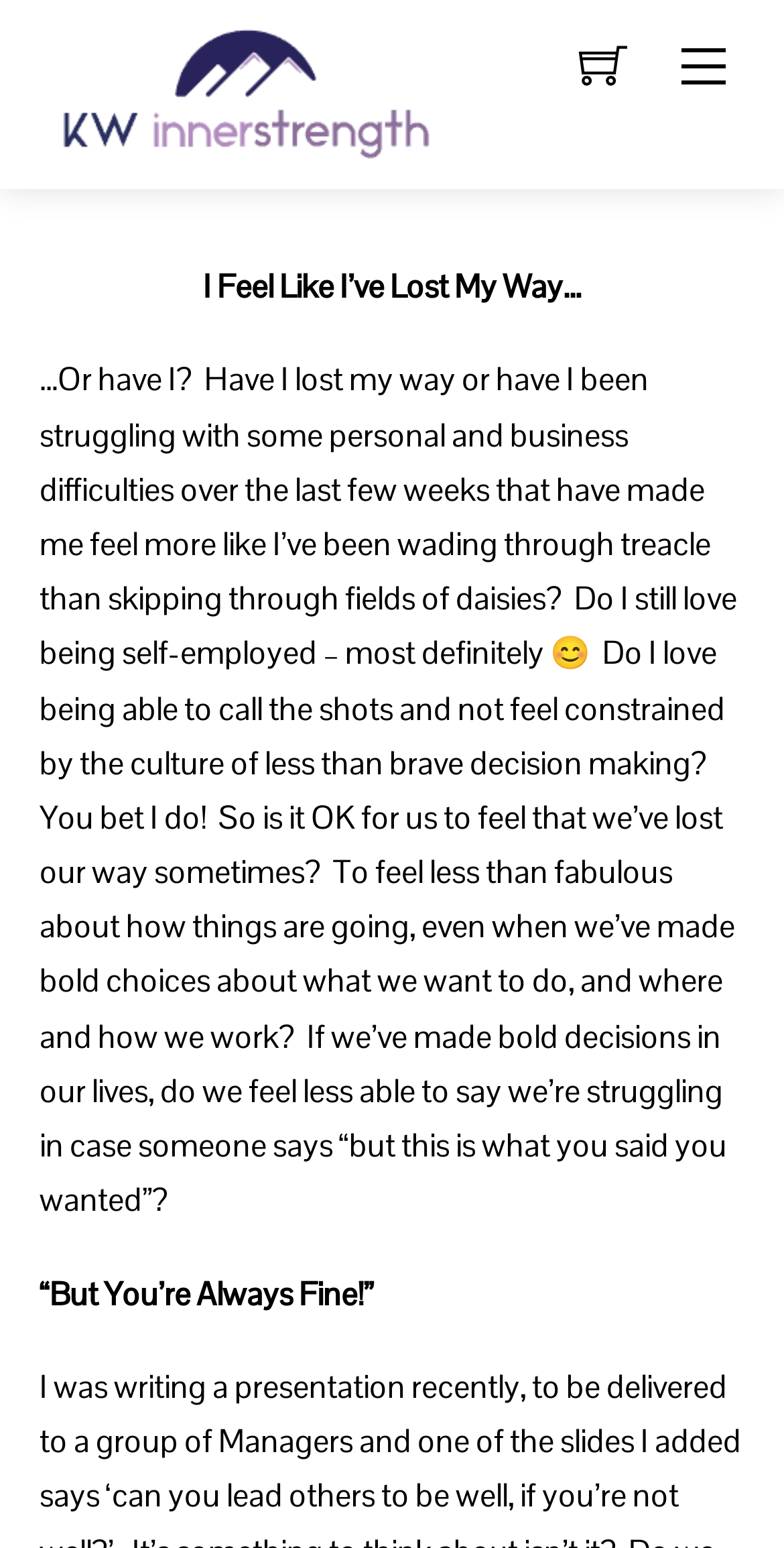What is the author's current emotional state?
Provide a one-word or short-phrase answer based on the image.

Lost and struggling